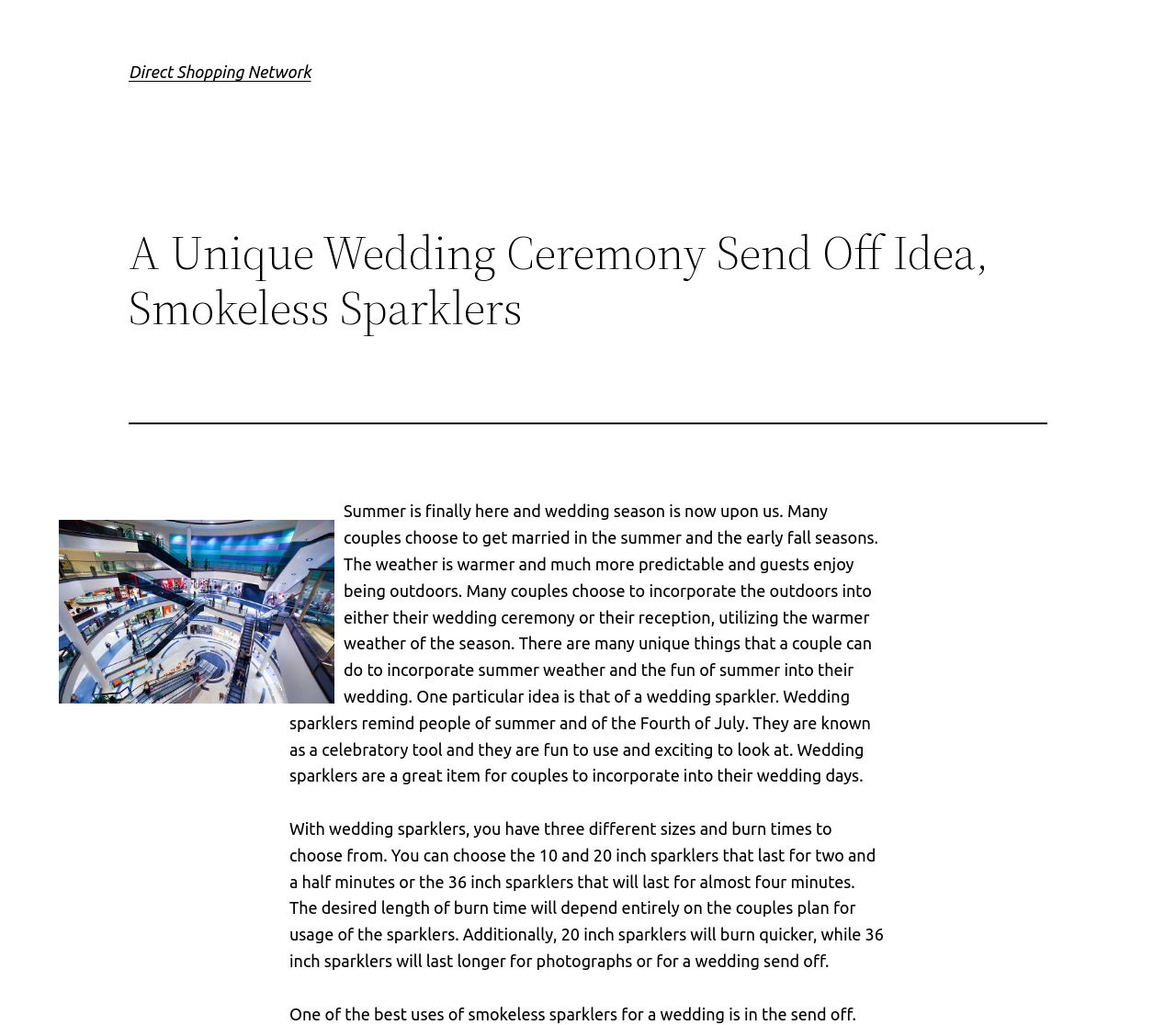How many sizes of wedding sparklers are available?
Provide a detailed answer to the question, using the image to inform your response.

According to the text, there are three different sizes of wedding sparklers available, which are 10 inch, 20 inch, and 36 inch sparklers.